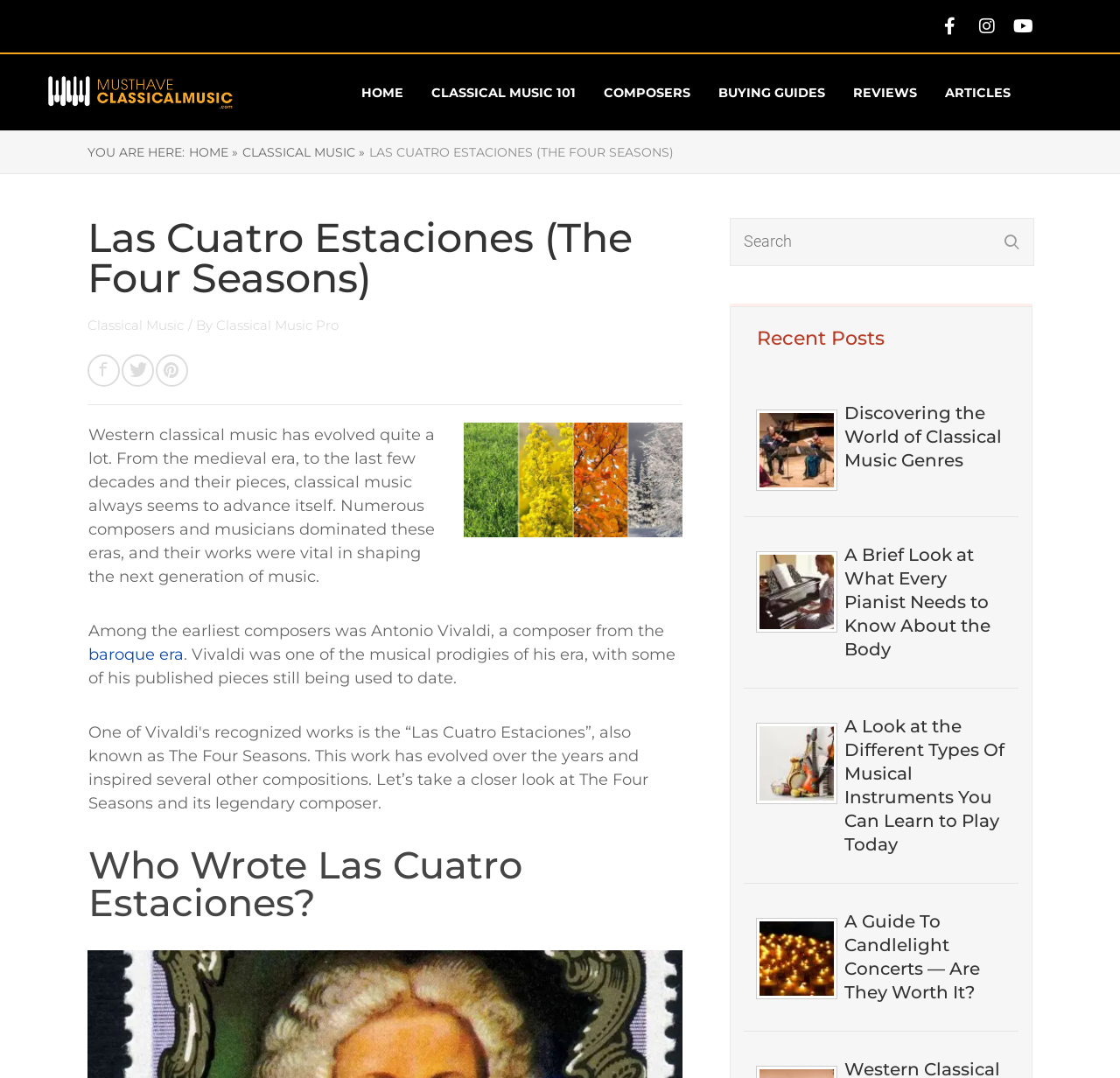Using the given description, provide the bounding box coordinates formatted as (top-left x, top-left y, bottom-right x, bottom-right y), with all values being floating point numbers between 0 and 1. Description: Articles

[0.832, 0.071, 0.915, 0.1]